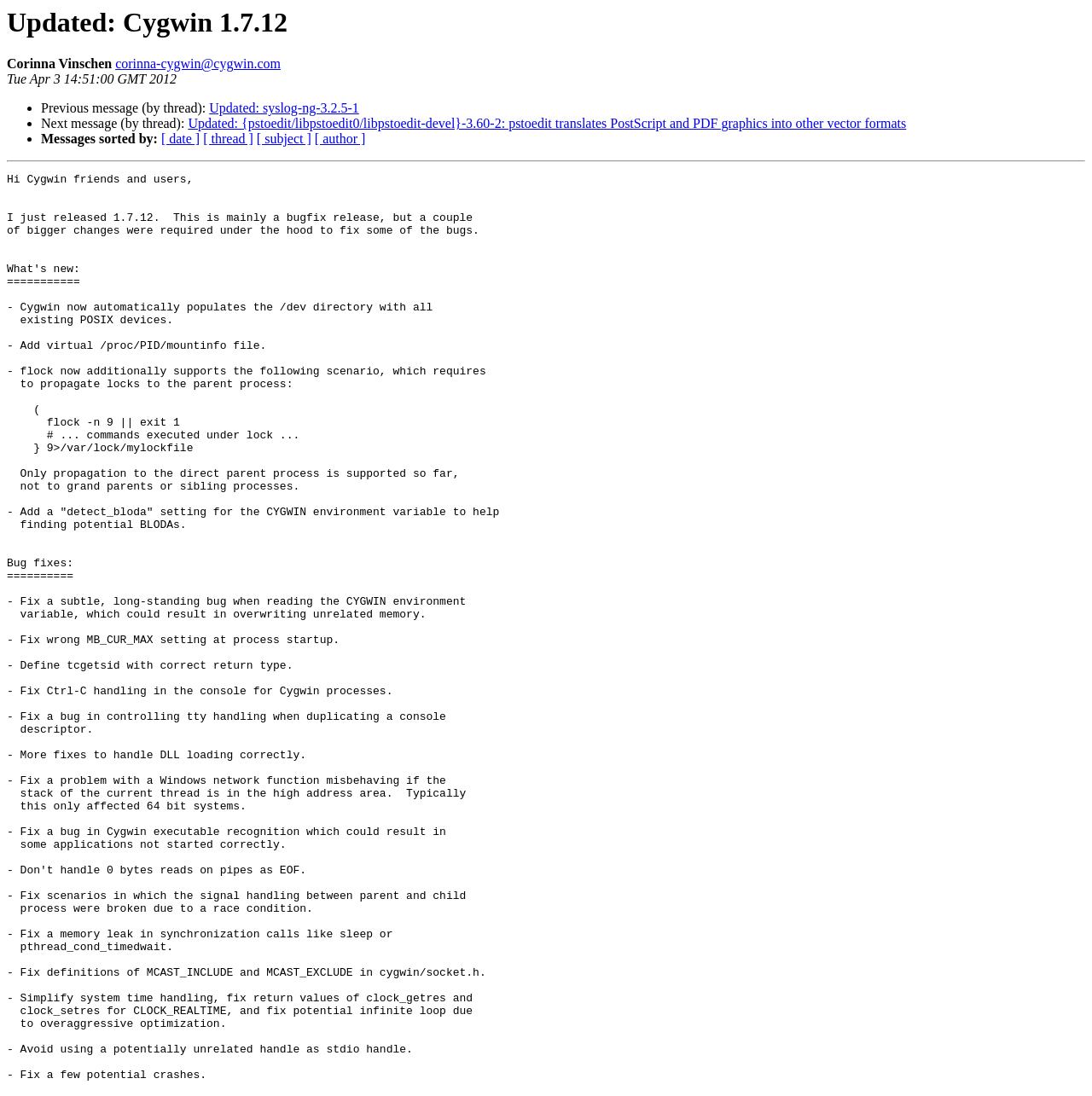Extract the main heading from the webpage content.

Updated: Cygwin 1.7.12